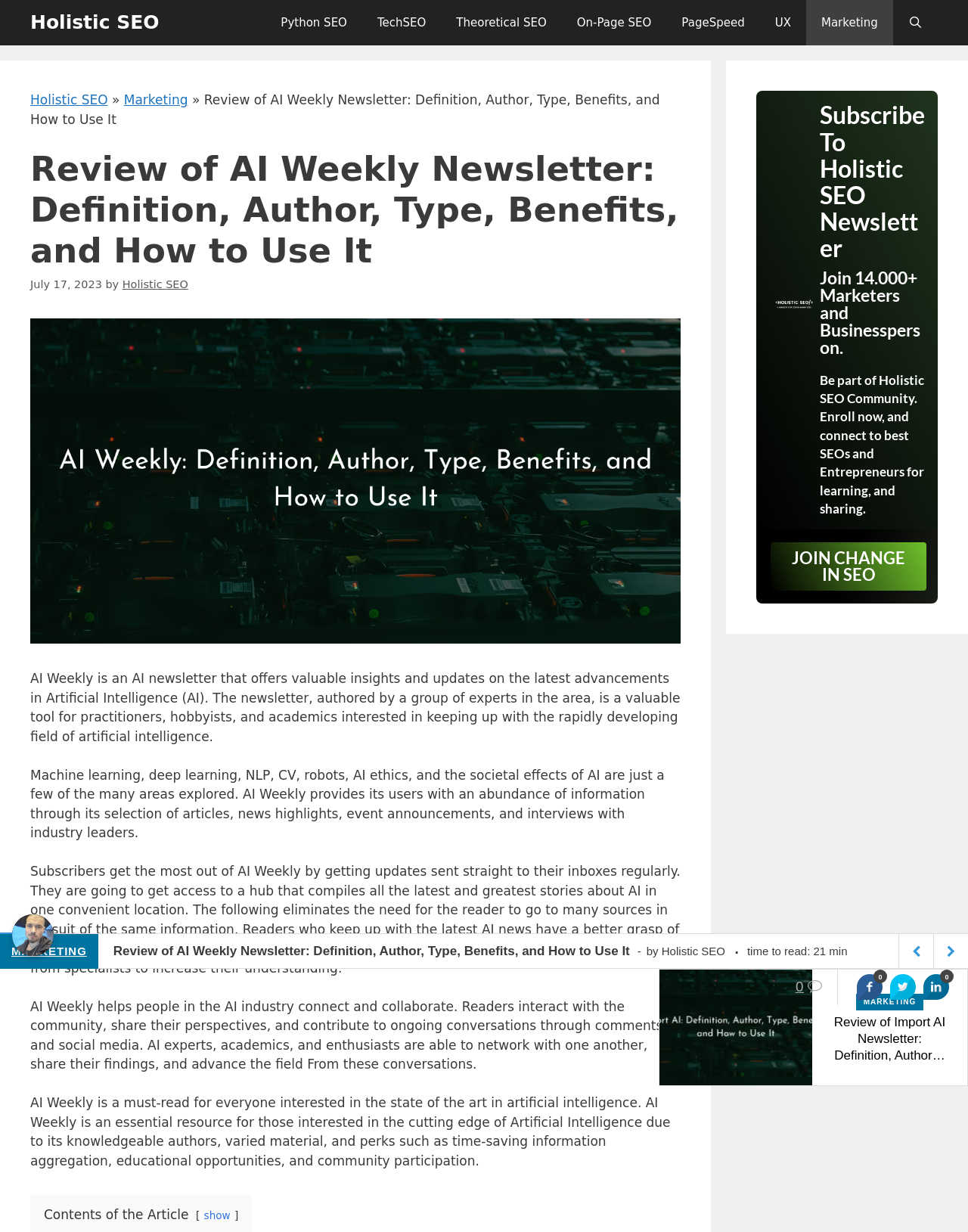Find the bounding box coordinates for the area that should be clicked to accomplish the instruction: "Read the article 'Review of AI Weekly Newsletter'".

[0.031, 0.121, 0.703, 0.22]